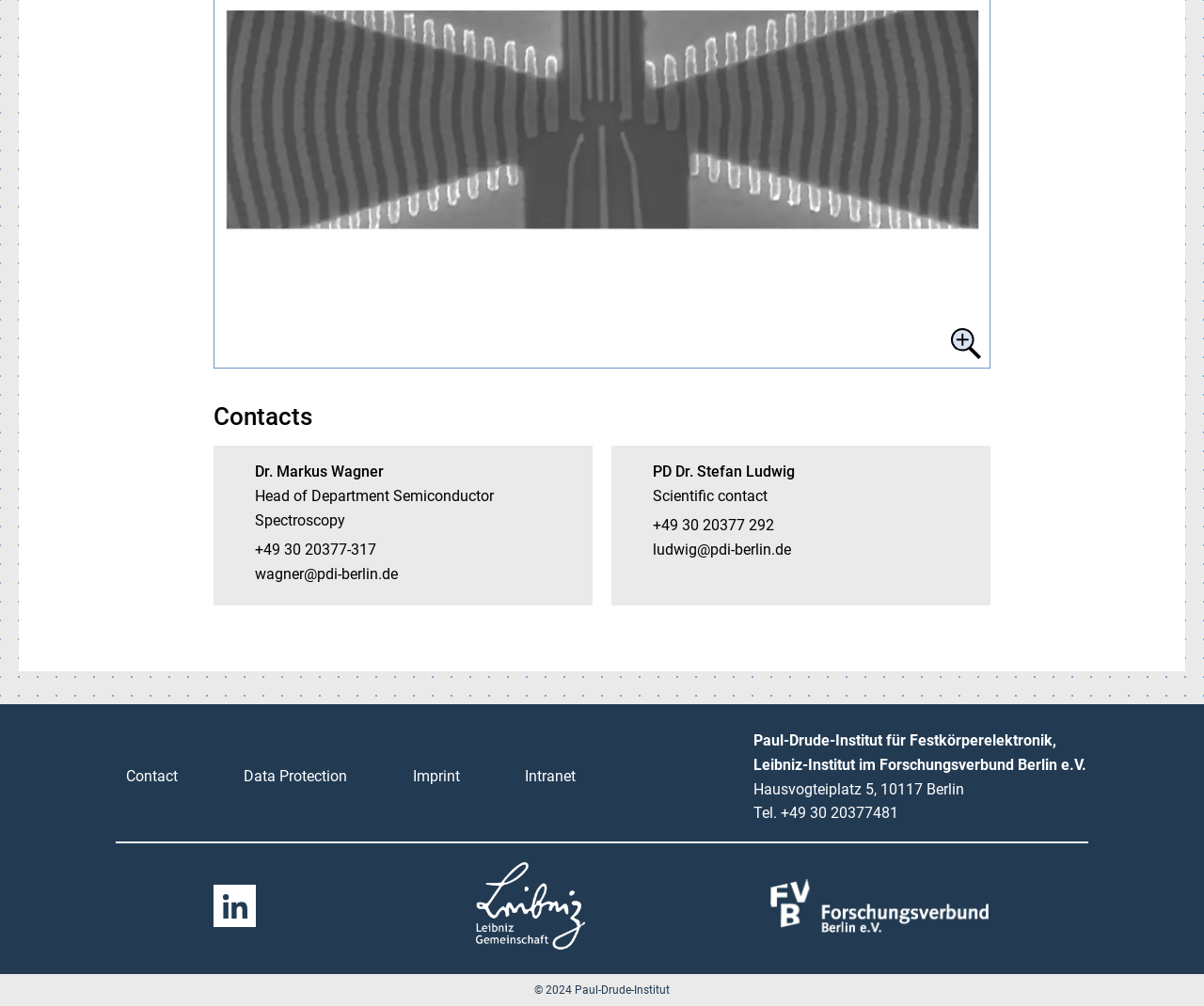Based on the element description Data Protection, identify the bounding box of the UI element in the given webpage screenshot. The coordinates should be in the format (top-left x, top-left y, bottom-right x, bottom-right y) and must be between 0 and 1.

[0.194, 0.752, 0.297, 0.793]